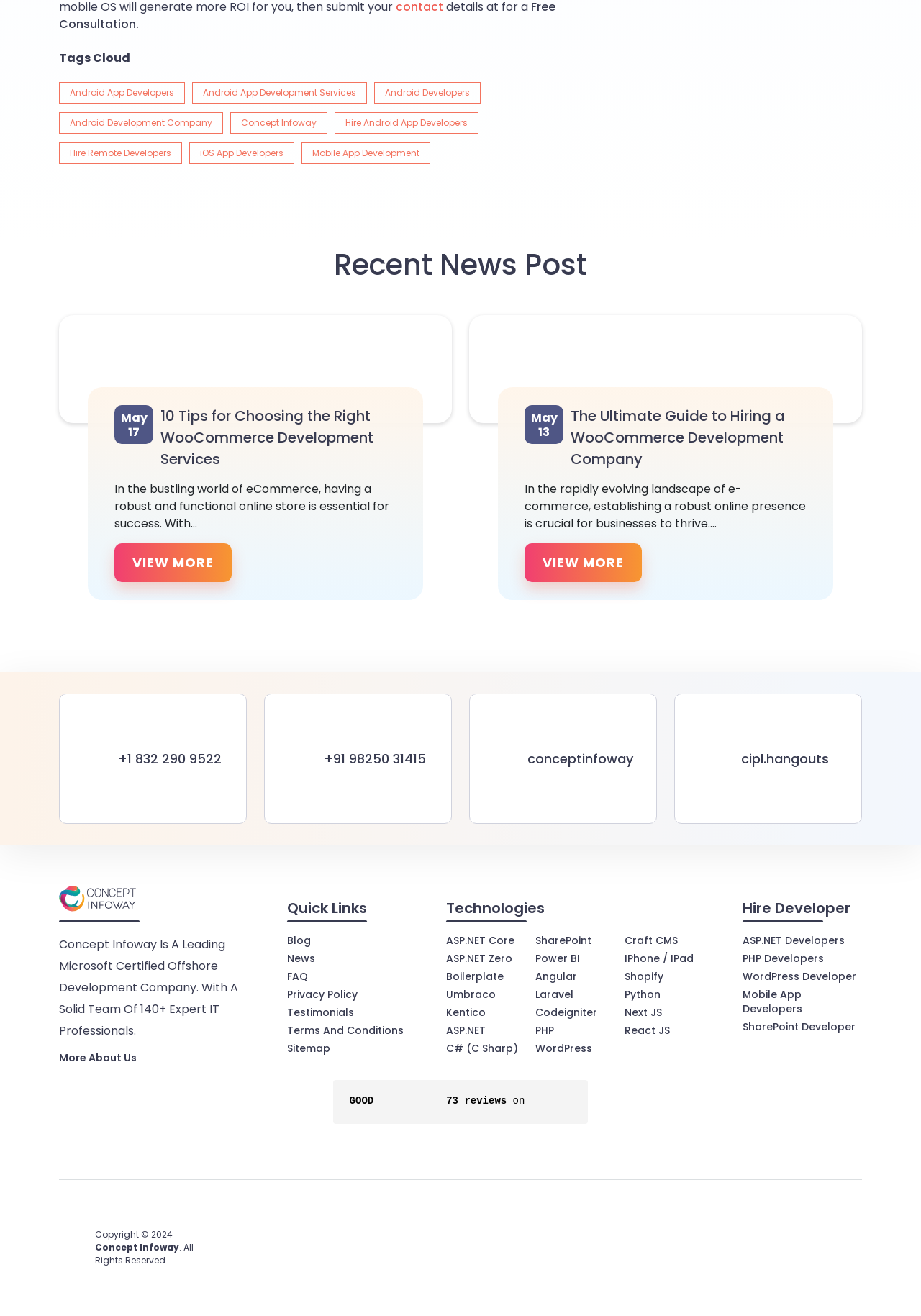How many expert IT professionals are mentioned on the webpage?
Could you answer the question in a detailed manner, providing as much information as possible?

The webpage mentions 'With A Solid Team Of 140+ Expert IT Professionals' which indicates that the company has more than 140 expert IT professionals.